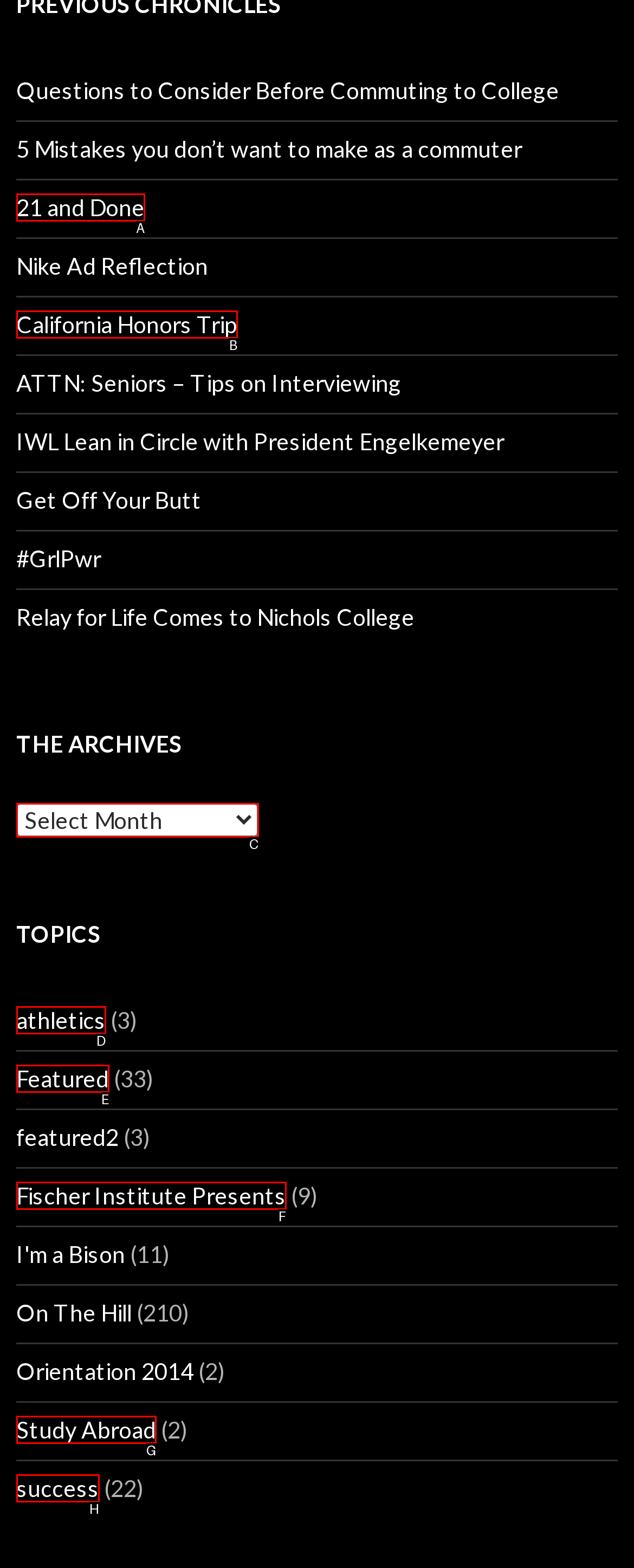Determine which option aligns with the description: Study Abroad. Provide the letter of the chosen option directly.

G